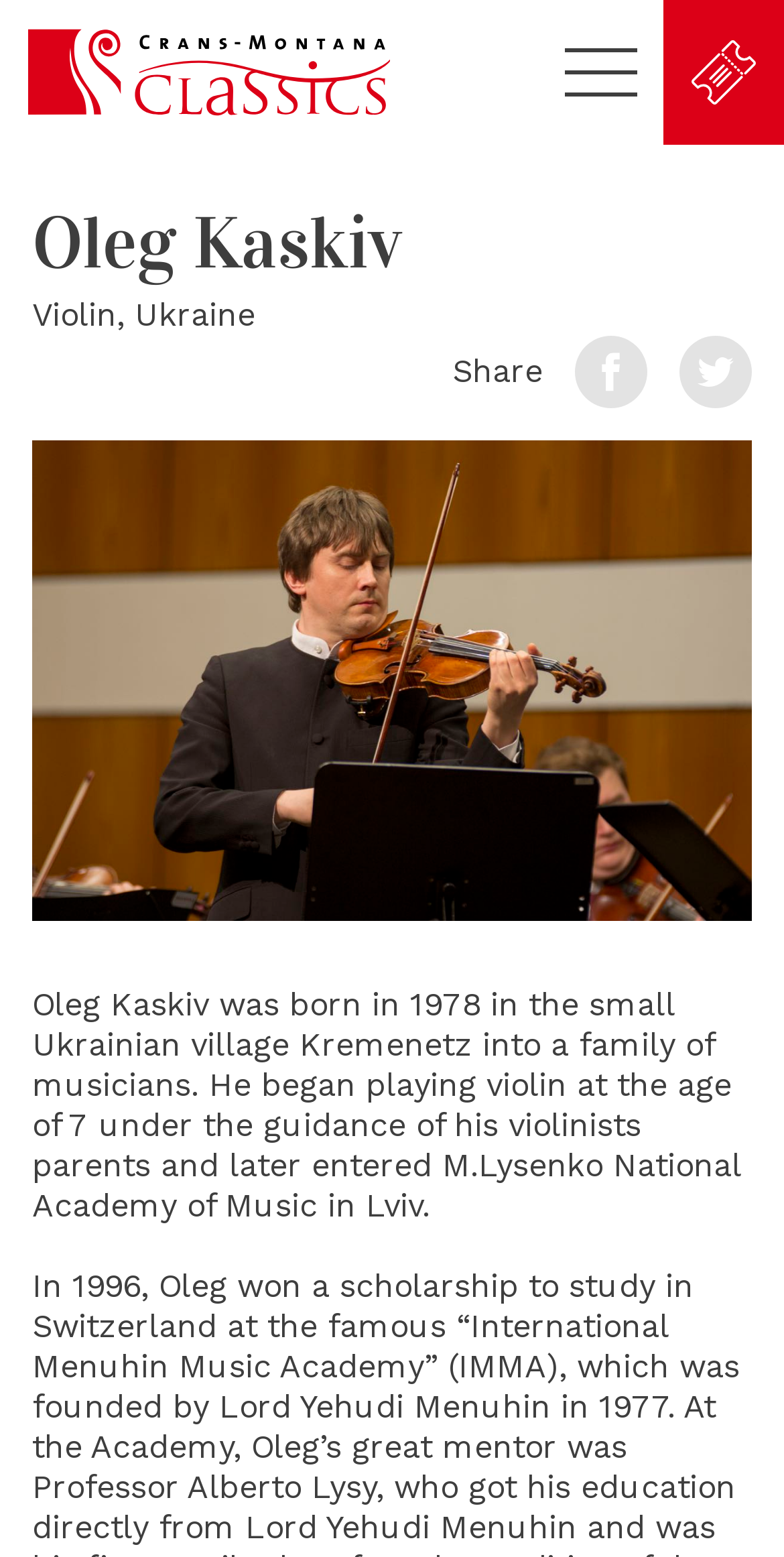From the element description Menu, predict the bounding box coordinates of the UI element. The coordinates must be specified in the format (top-left x, top-left y, bottom-right x, bottom-right y) and should be within the 0 to 1 range.

[0.721, 0.031, 0.813, 0.062]